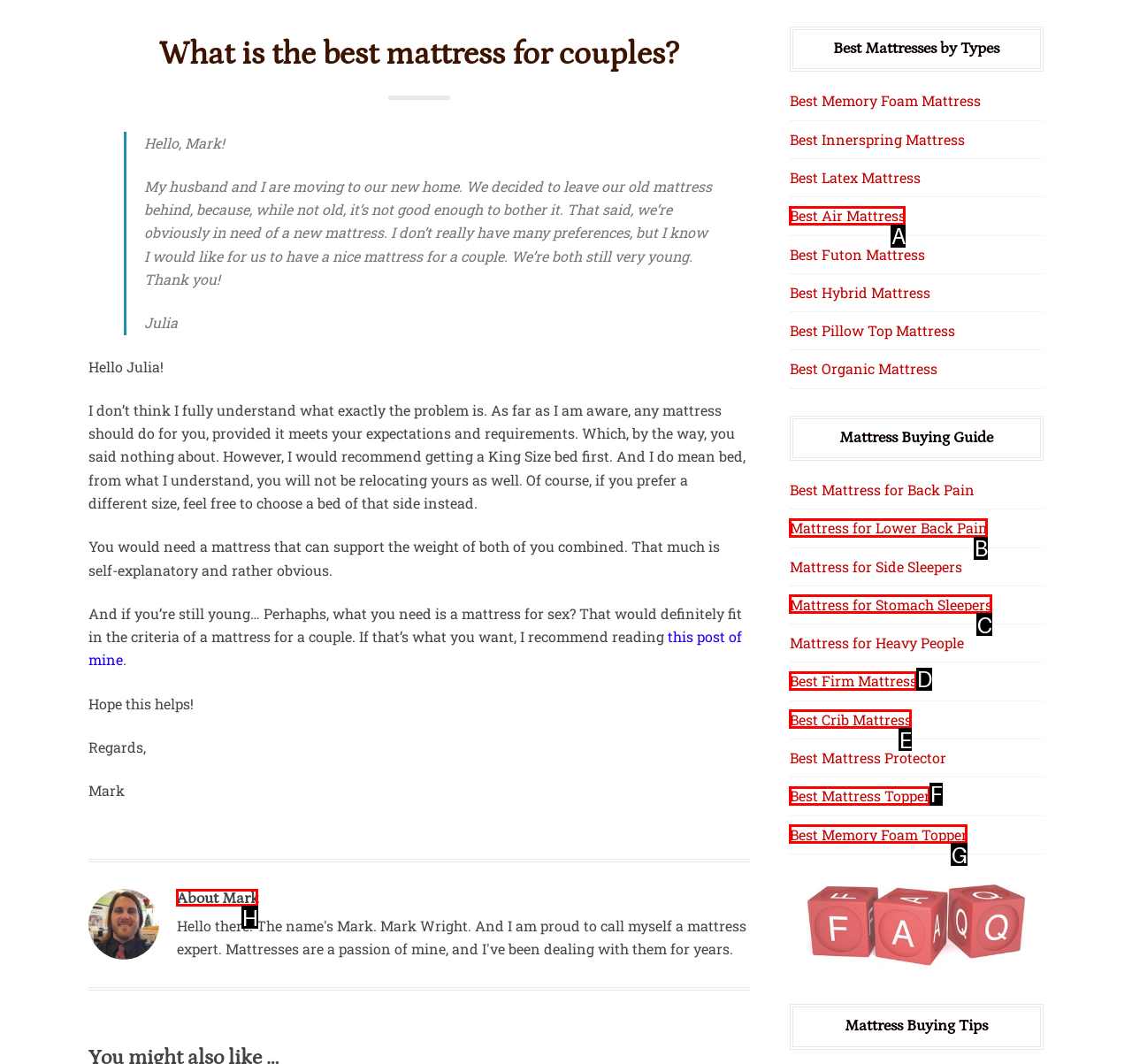Which HTML element should be clicked to complete the task: Click the link to learn about Mark? Answer with the letter of the corresponding option.

H